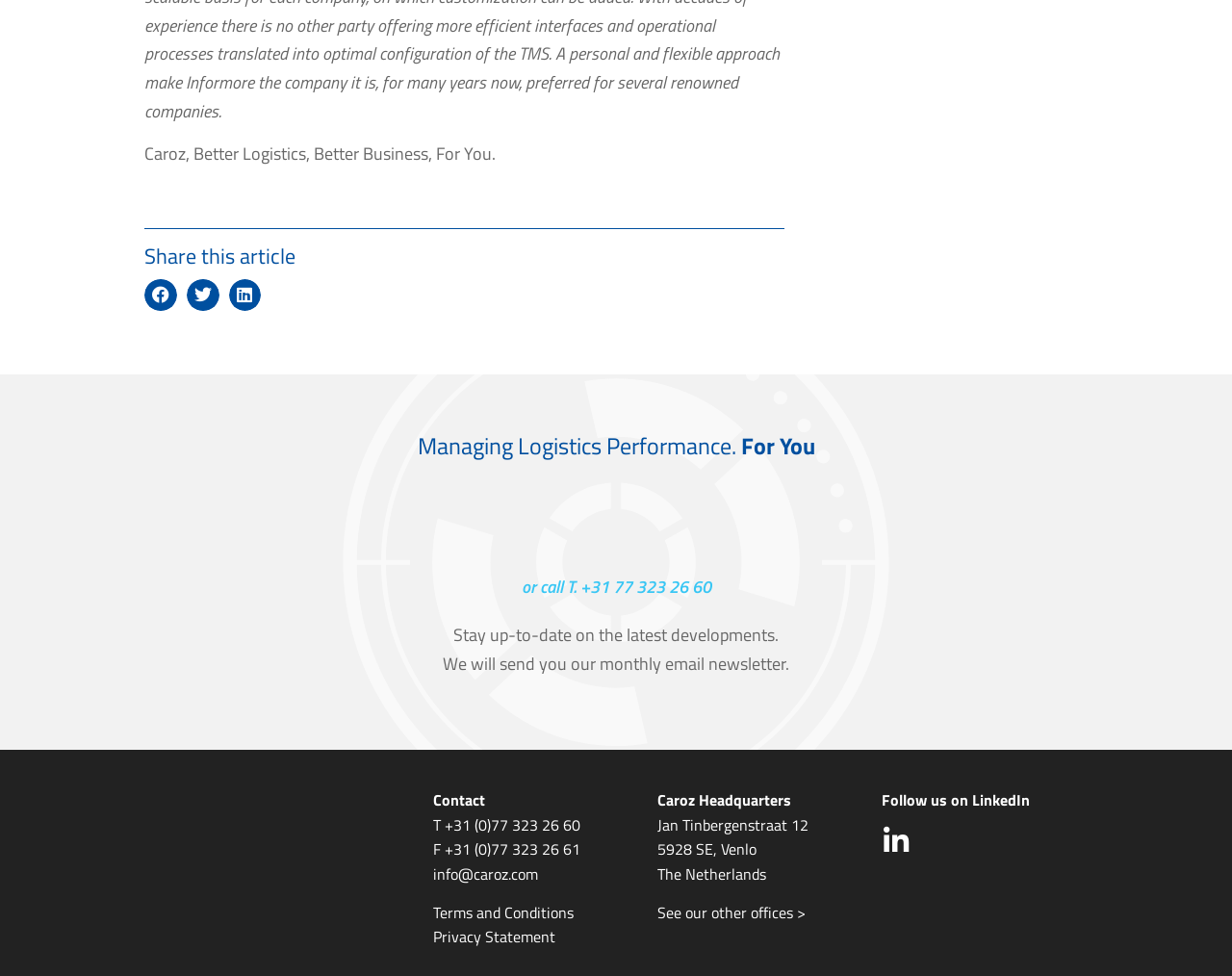Please identify the coordinates of the bounding box that should be clicked to fulfill this instruction: "Call T. +31 77 323 26 60".

[0.423, 0.588, 0.577, 0.615]